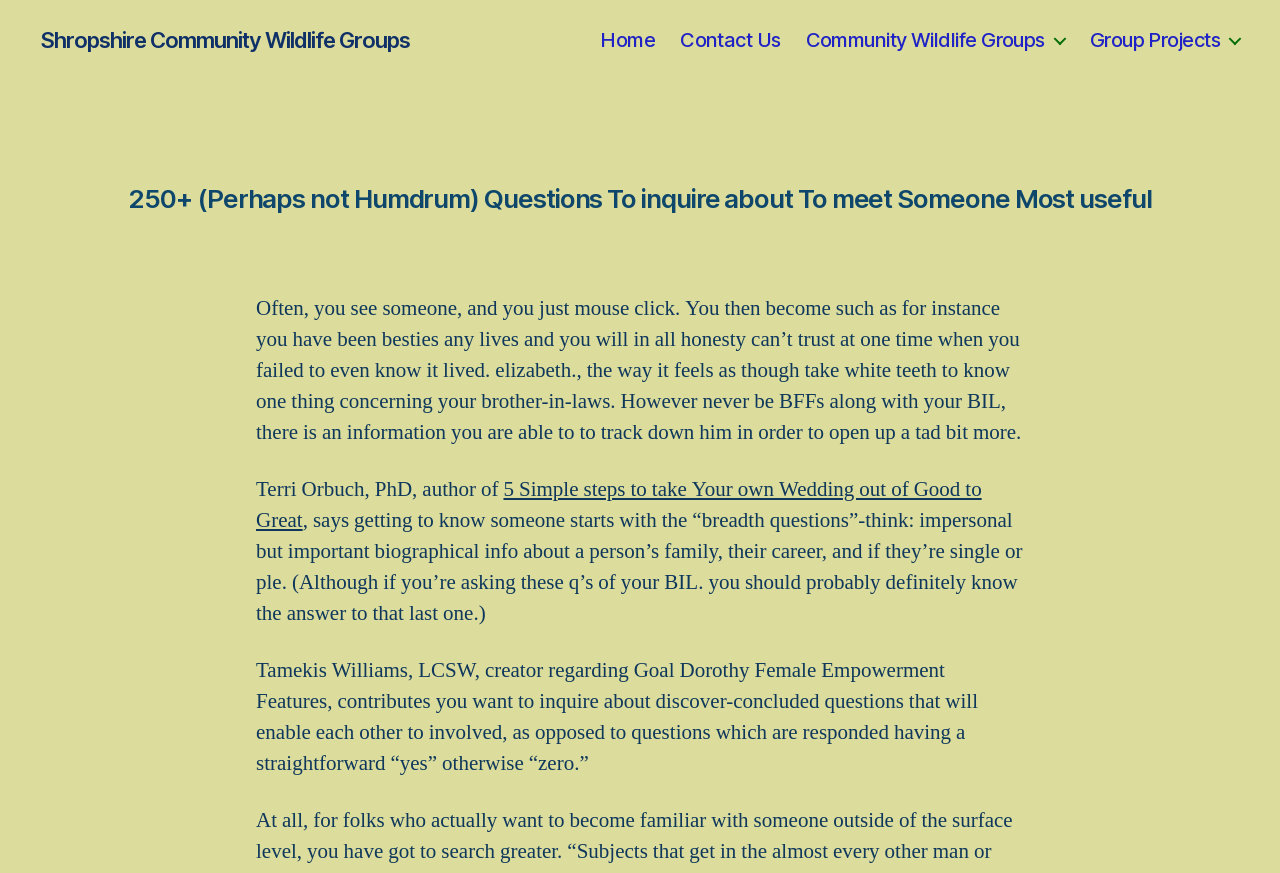Using the description: "Group Projects", identify the bounding box of the corresponding UI element in the screenshot.

[0.851, 0.032, 0.969, 0.06]